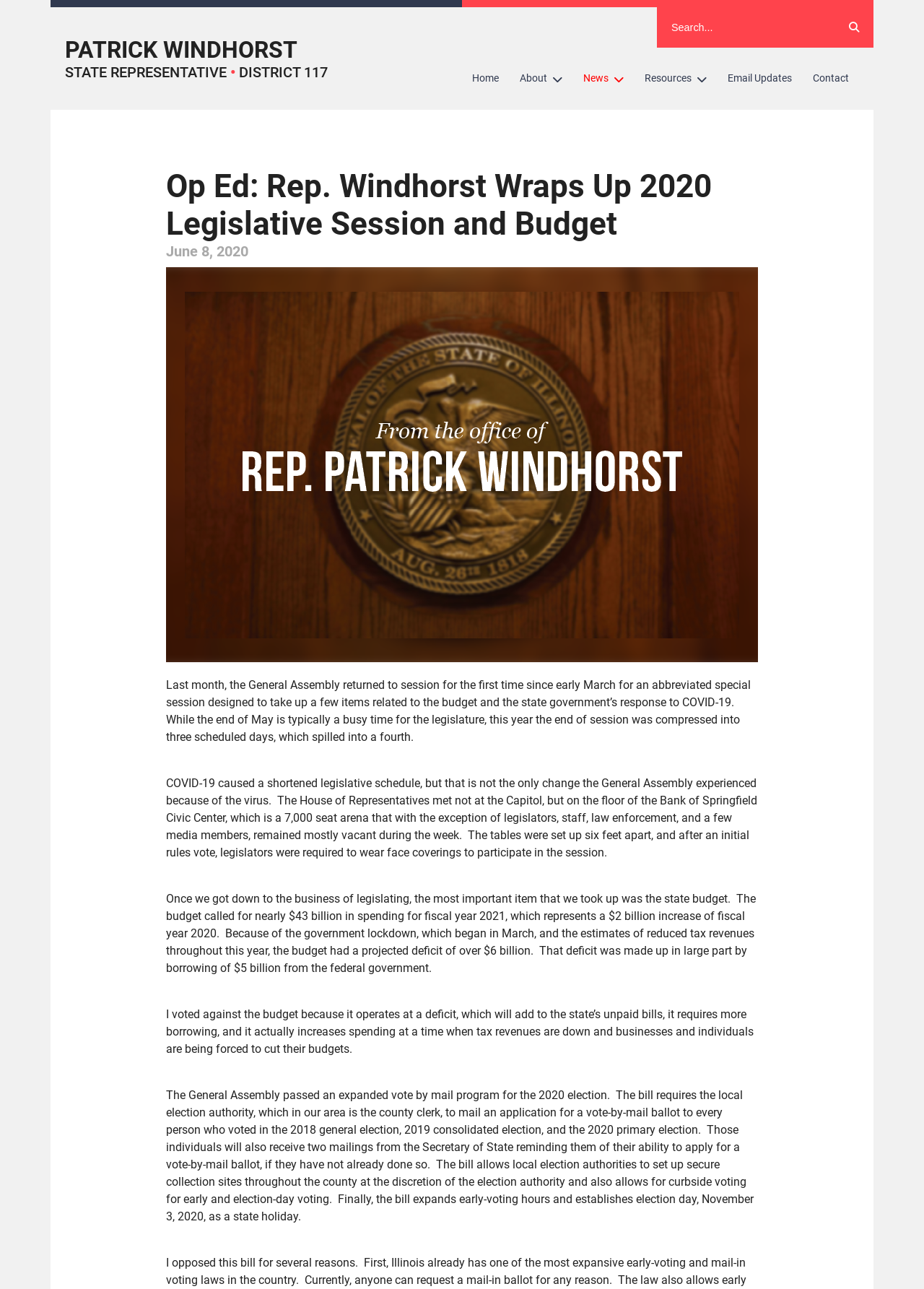Specify the bounding box coordinates of the area that needs to be clicked to achieve the following instruction: "Read about the author".

[0.07, 0.028, 0.355, 0.063]